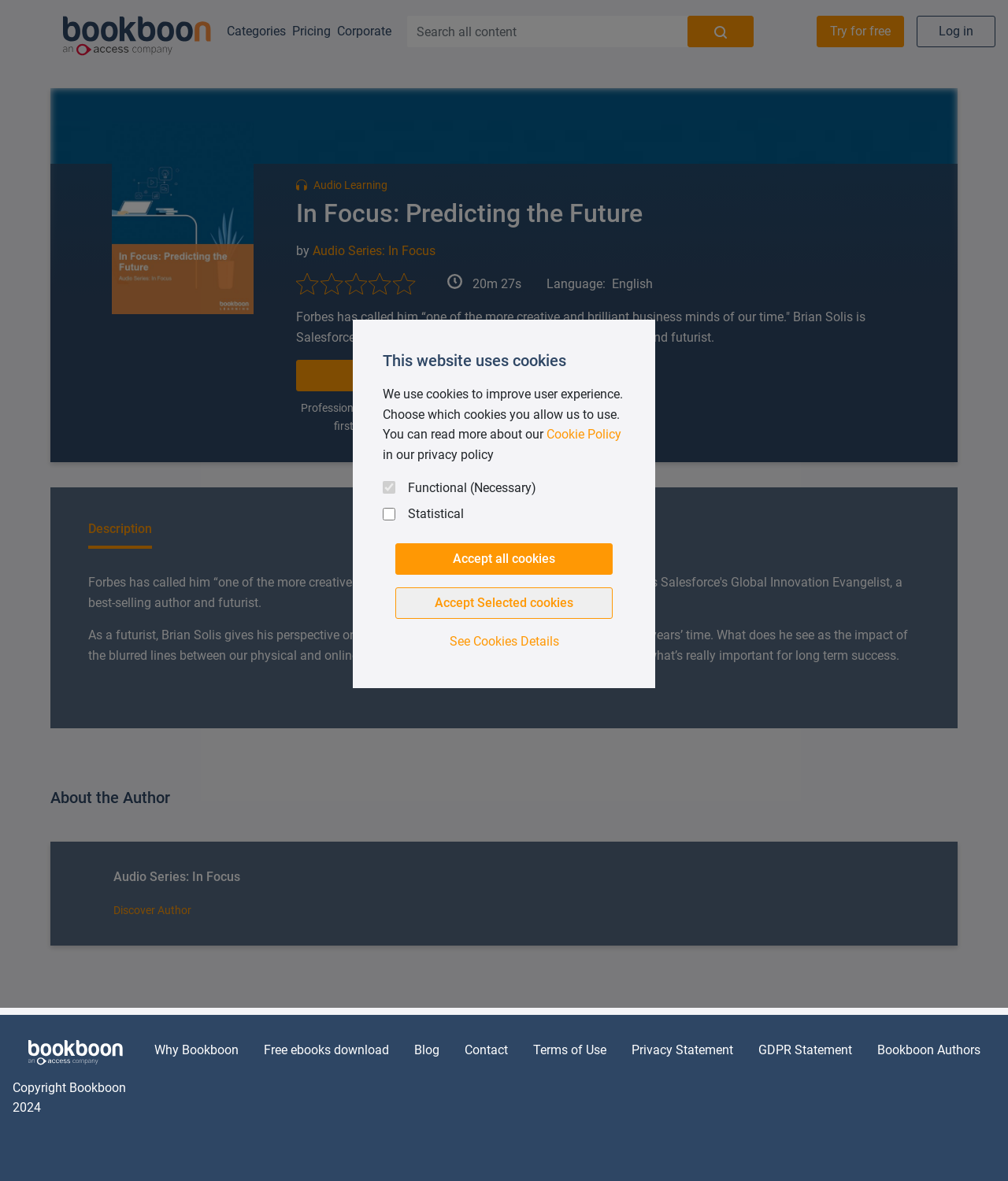Highlight the bounding box coordinates of the element that should be clicked to carry out the following instruction: "Log in". The coordinates must be given as four float numbers ranging from 0 to 1, i.e., [left, top, right, bottom].

[0.909, 0.013, 0.988, 0.04]